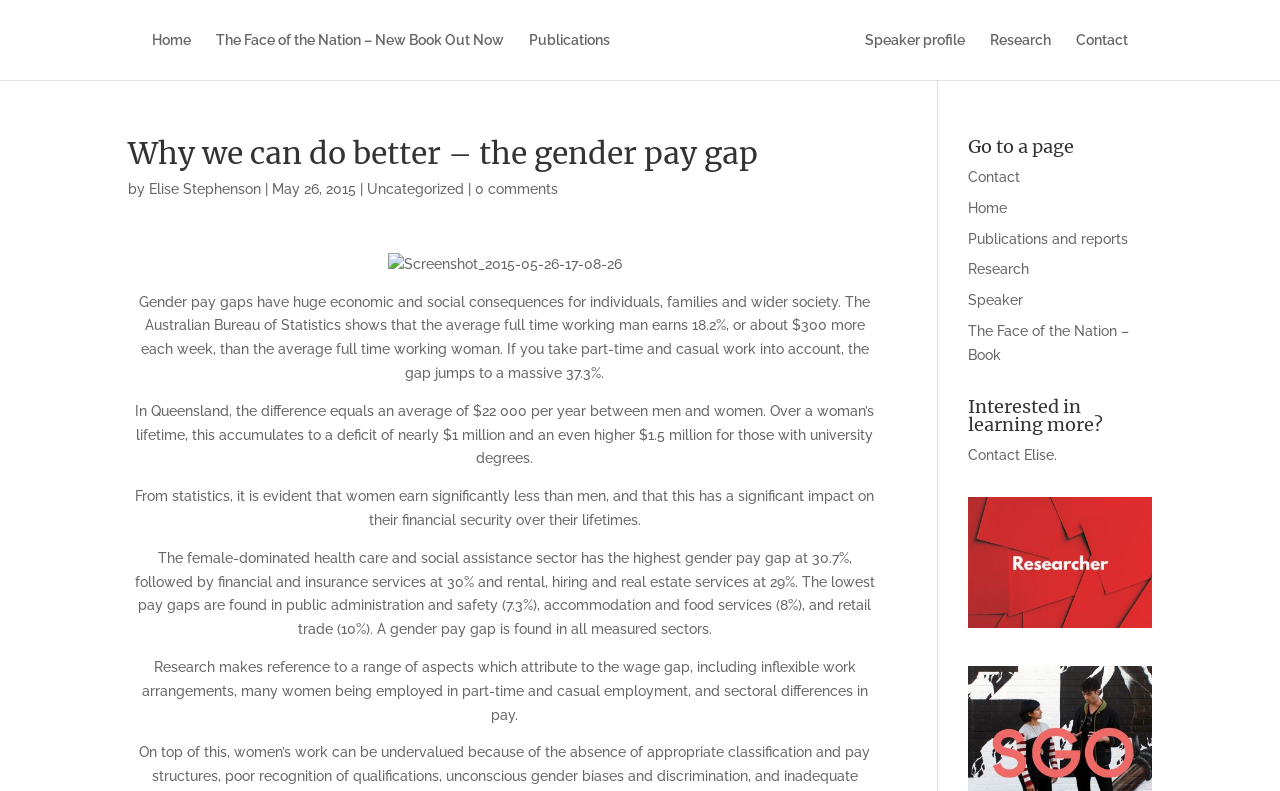Locate the bounding box coordinates of the clickable part needed for the task: "Contact Elise".

[0.756, 0.565, 0.824, 0.585]